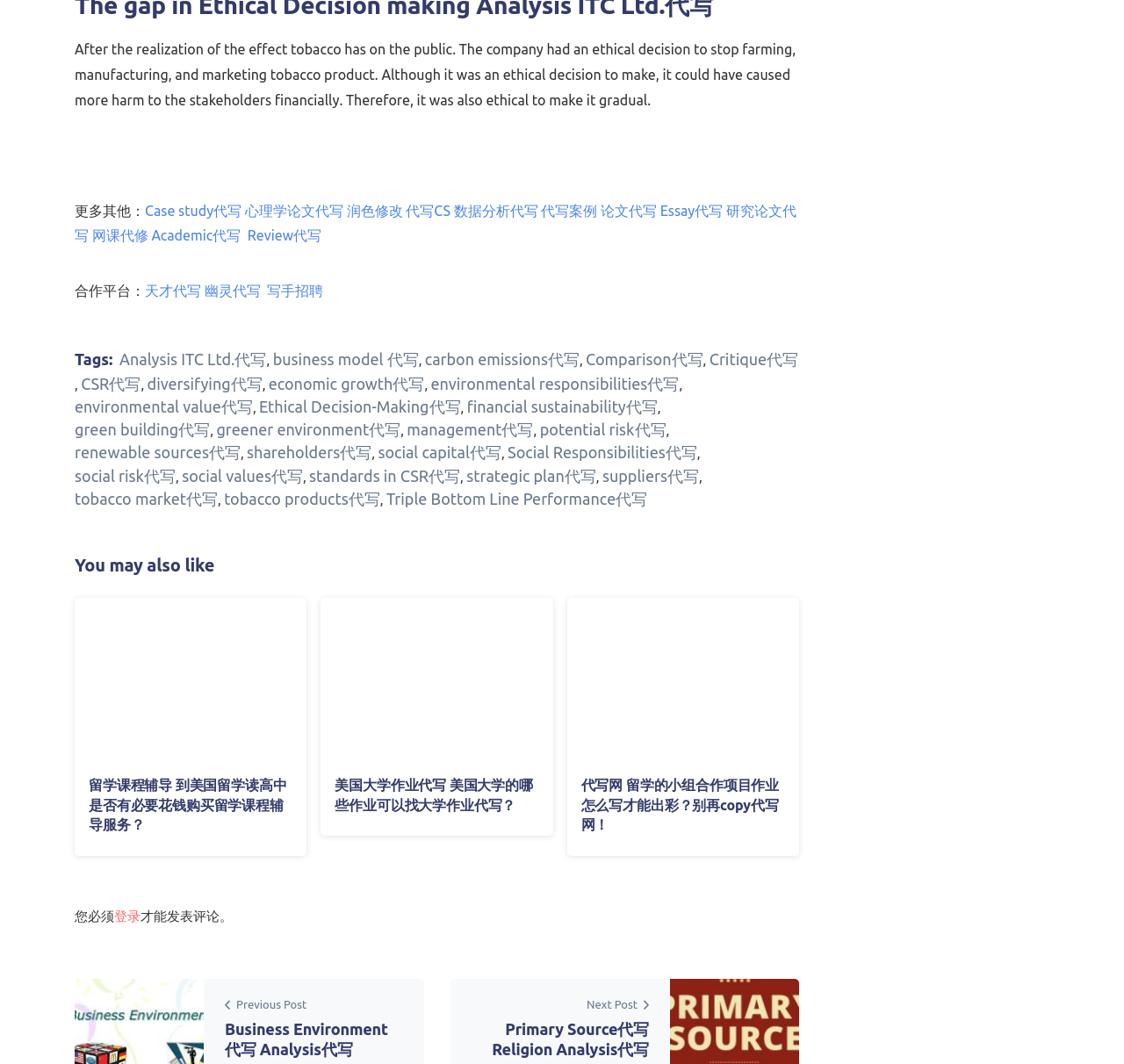Find the bounding box coordinates for the HTML element specified by: "Primary Source代写 Religion Analysis代写".

[0.438, 0.958, 0.577, 0.994]